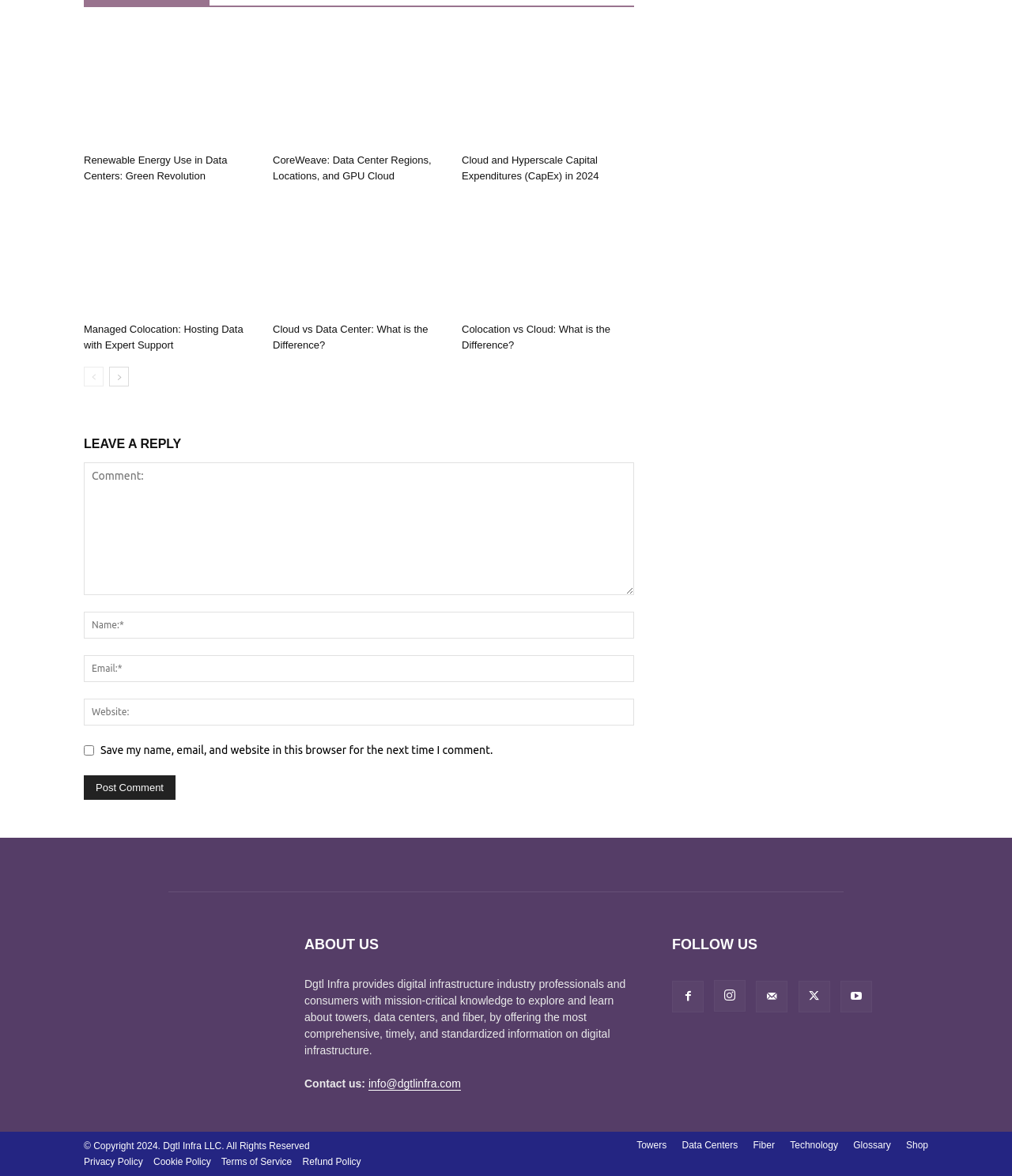Please give the bounding box coordinates of the area that should be clicked to fulfill the following instruction: "Search for coupons". The coordinates should be in the format of four float numbers from 0 to 1, i.e., [left, top, right, bottom].

None